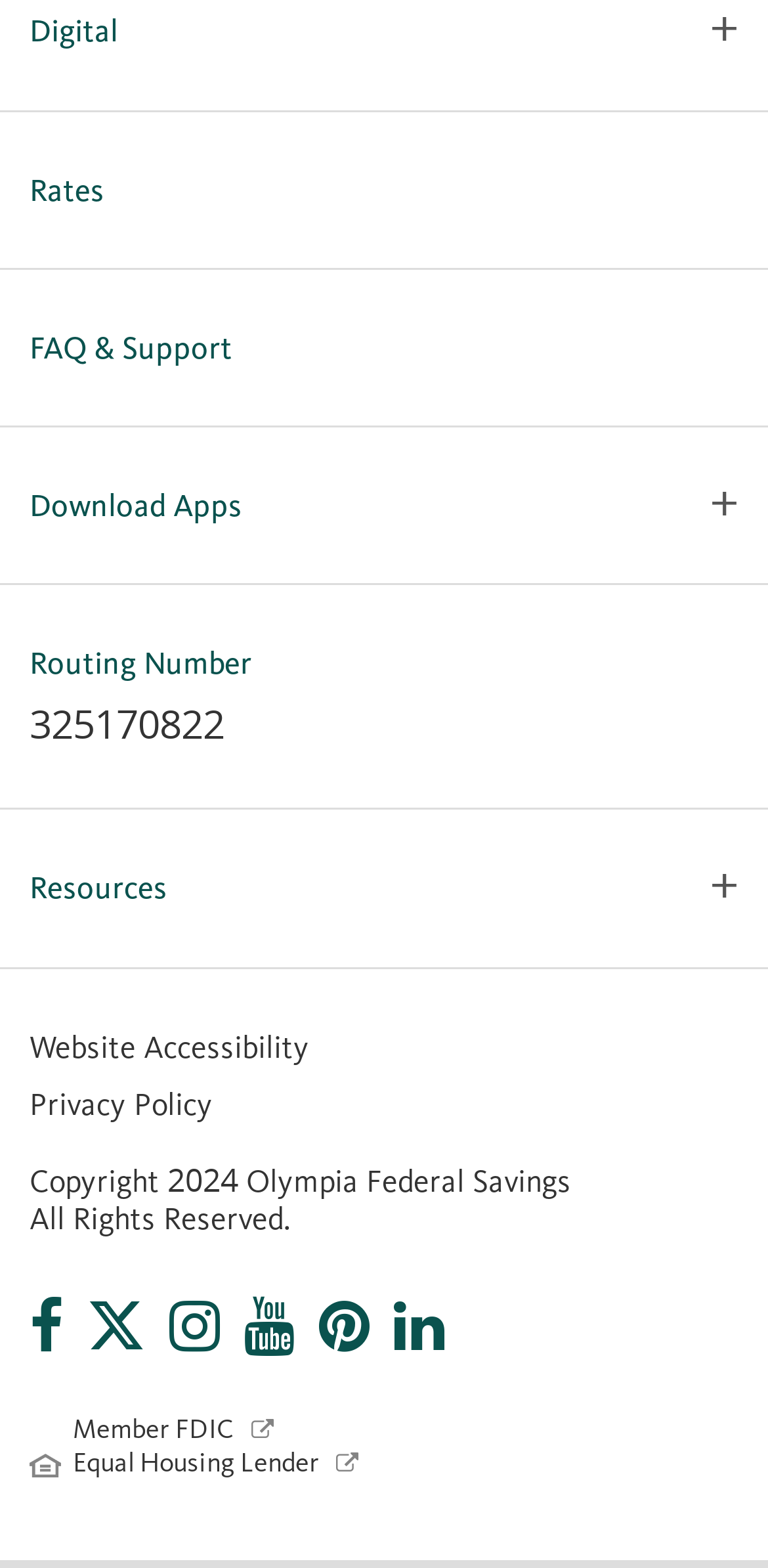Please give a concise answer to this question using a single word or phrase: 
How many mobile banking links are there?

2